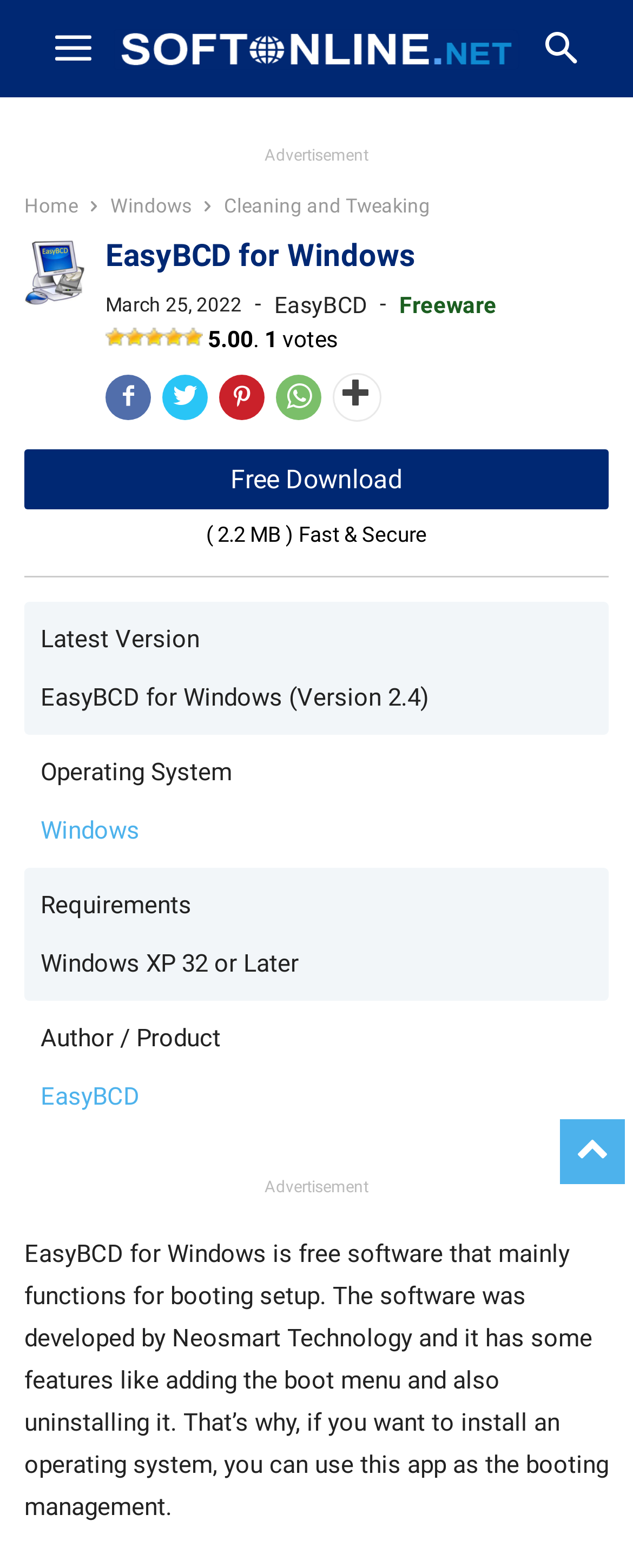Determine the bounding box coordinates of the region that needs to be clicked to achieve the task: "Click the 'Windows' link".

[0.064, 0.52, 0.221, 0.539]